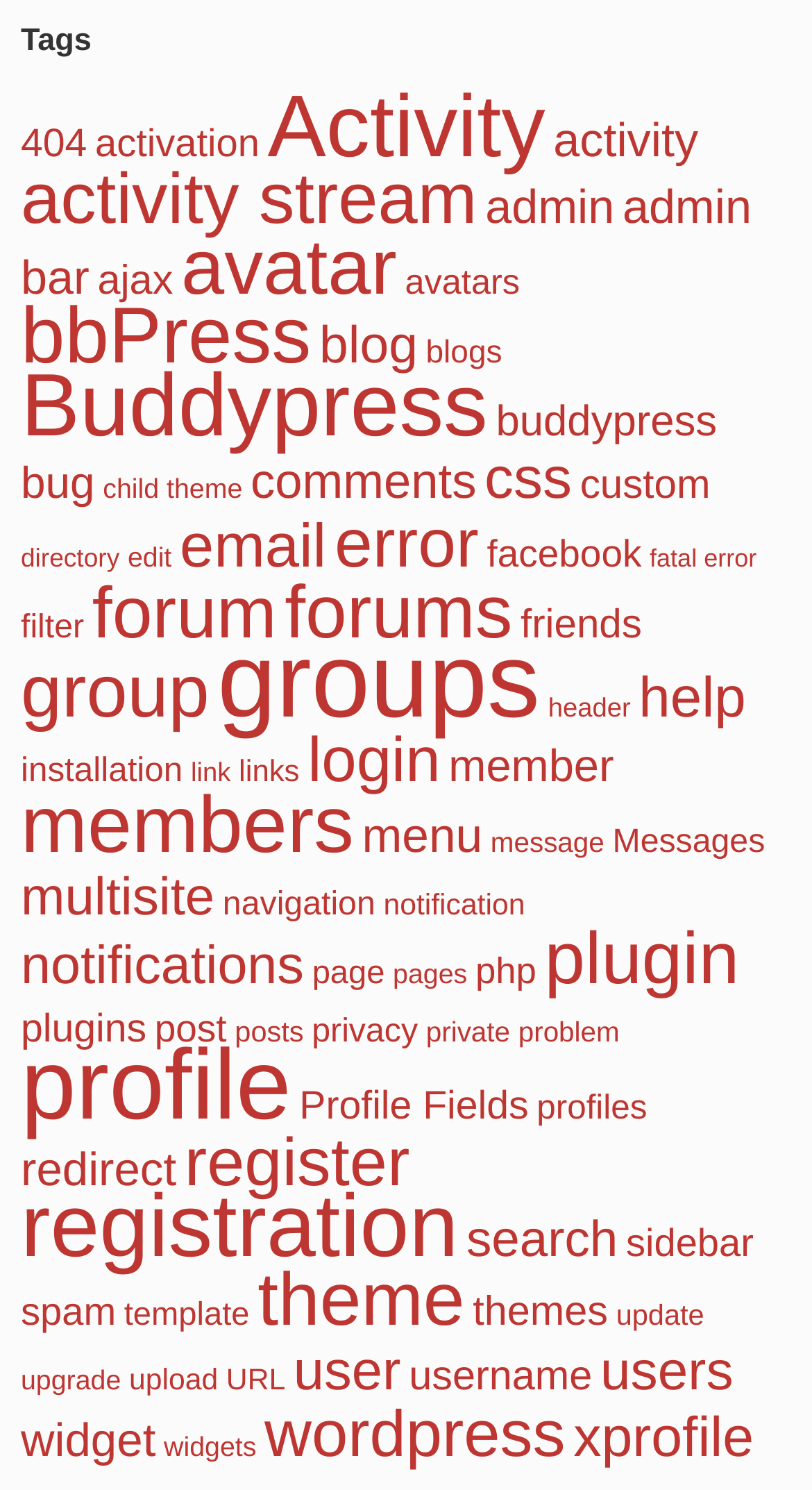Locate the bounding box coordinates of the region to be clicked to comply with the following instruction: "browse 'plugin' items". The coordinates must be four float numbers between 0 and 1, in the form [left, top, right, bottom].

[0.671, 0.616, 0.91, 0.671]